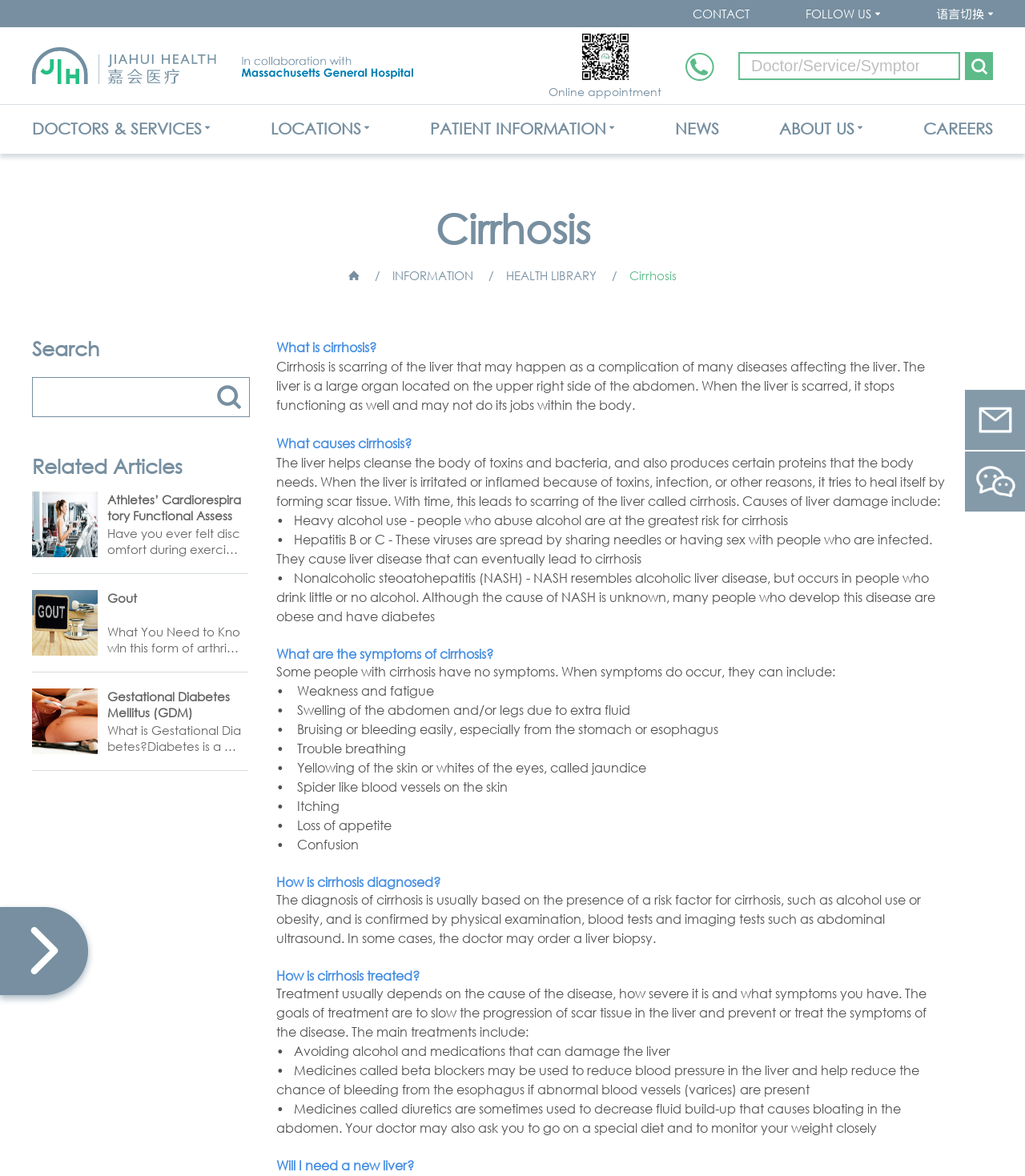Given the content of the image, can you provide a detailed answer to the question?
What is the phone number for online appointment?

I found the answer by looking at the paragraph element with the text '400 868 3000' which is likely to be the phone number for online appointment.